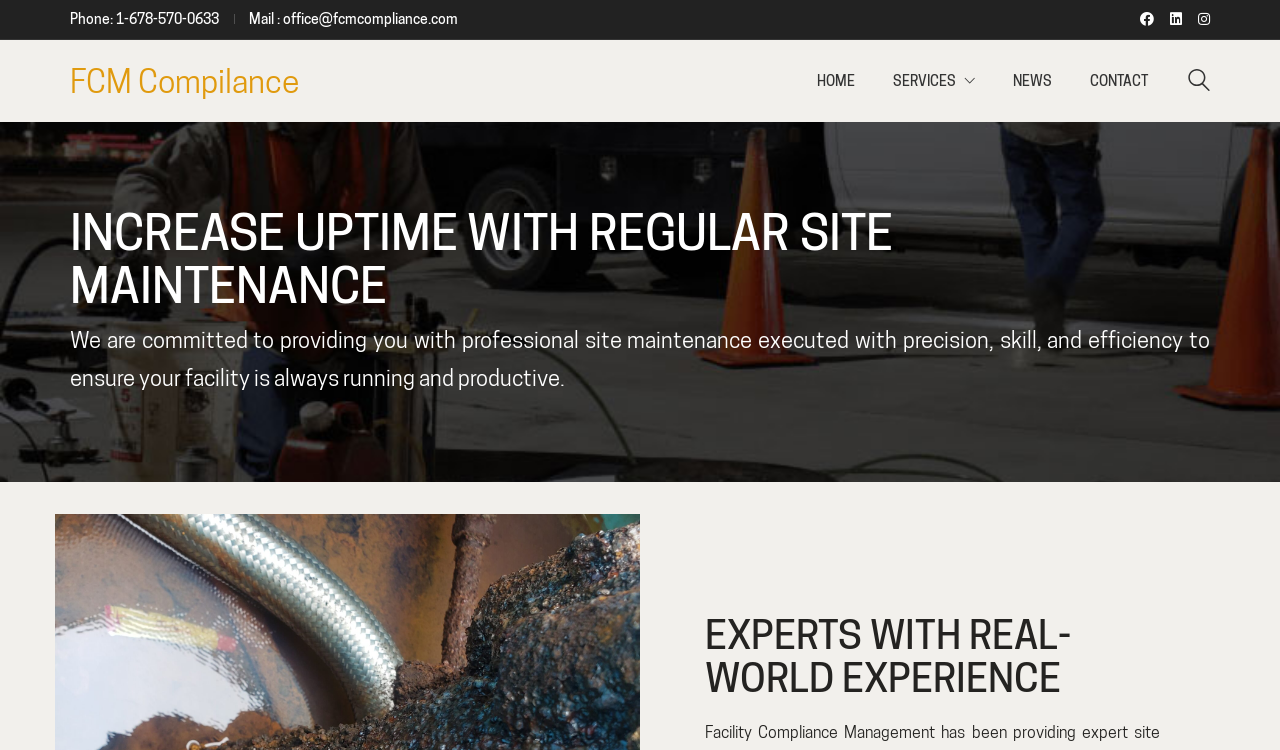Please answer the following question using a single word or phrase: 
What is the main benefit of regular site maintenance?

Increase uptime